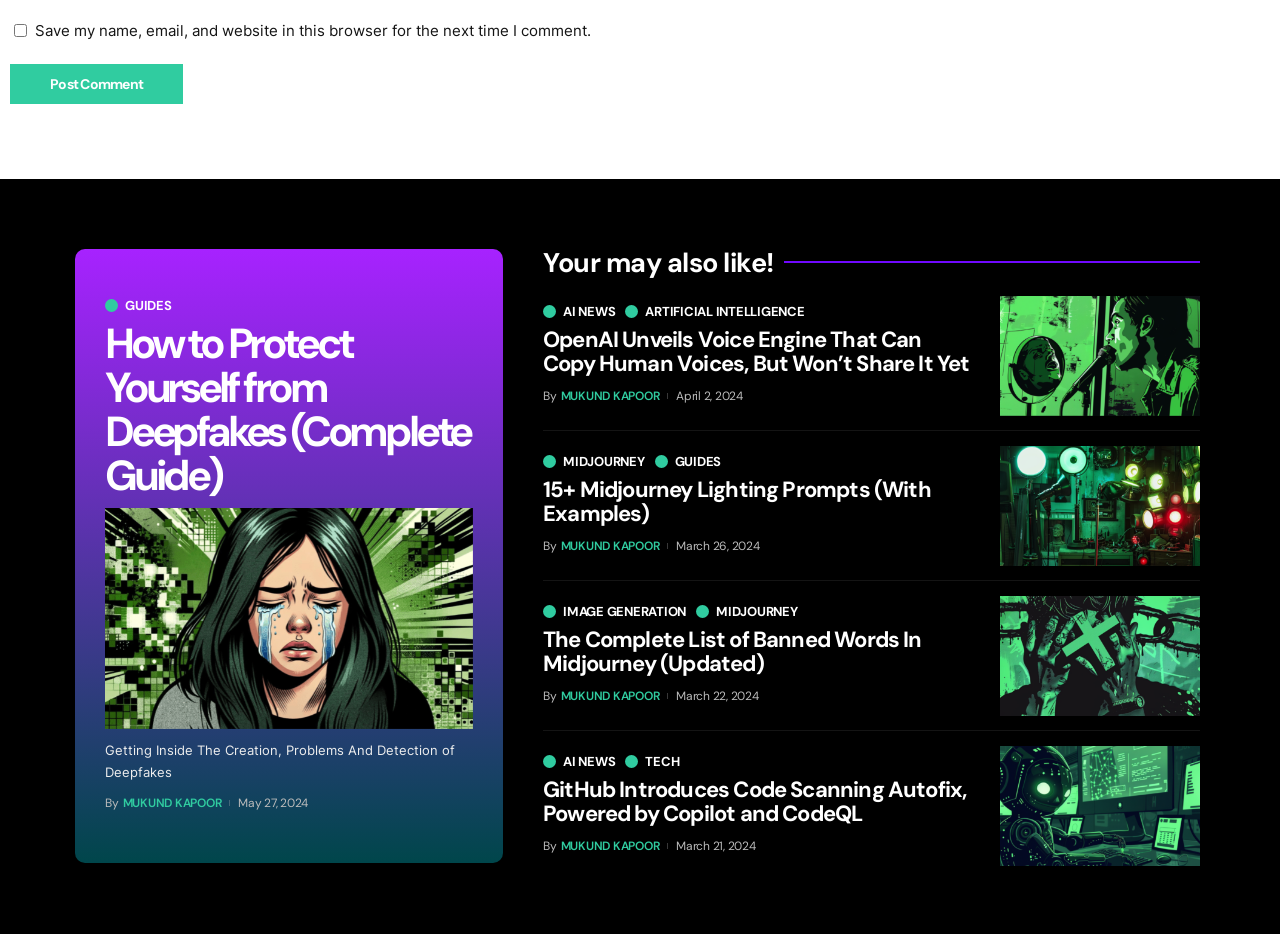Look at the image and answer the question in detail:
How many images are there in the section with the heading 'Your may also like!'?

I found the number of images in the section with the heading 'Your may also like!' by counting the image elements below the heading, which are 3 in total.